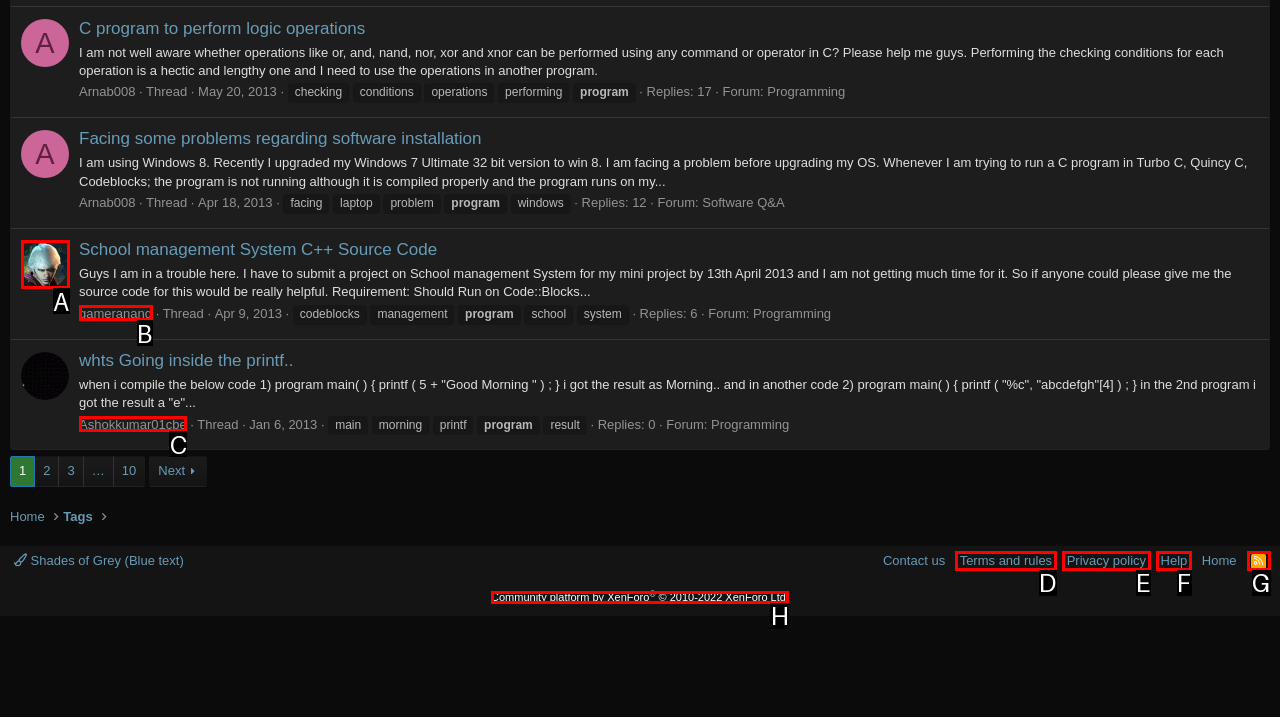Determine which option fits the following description: Terms and rules
Answer with the corresponding option's letter directly.

D